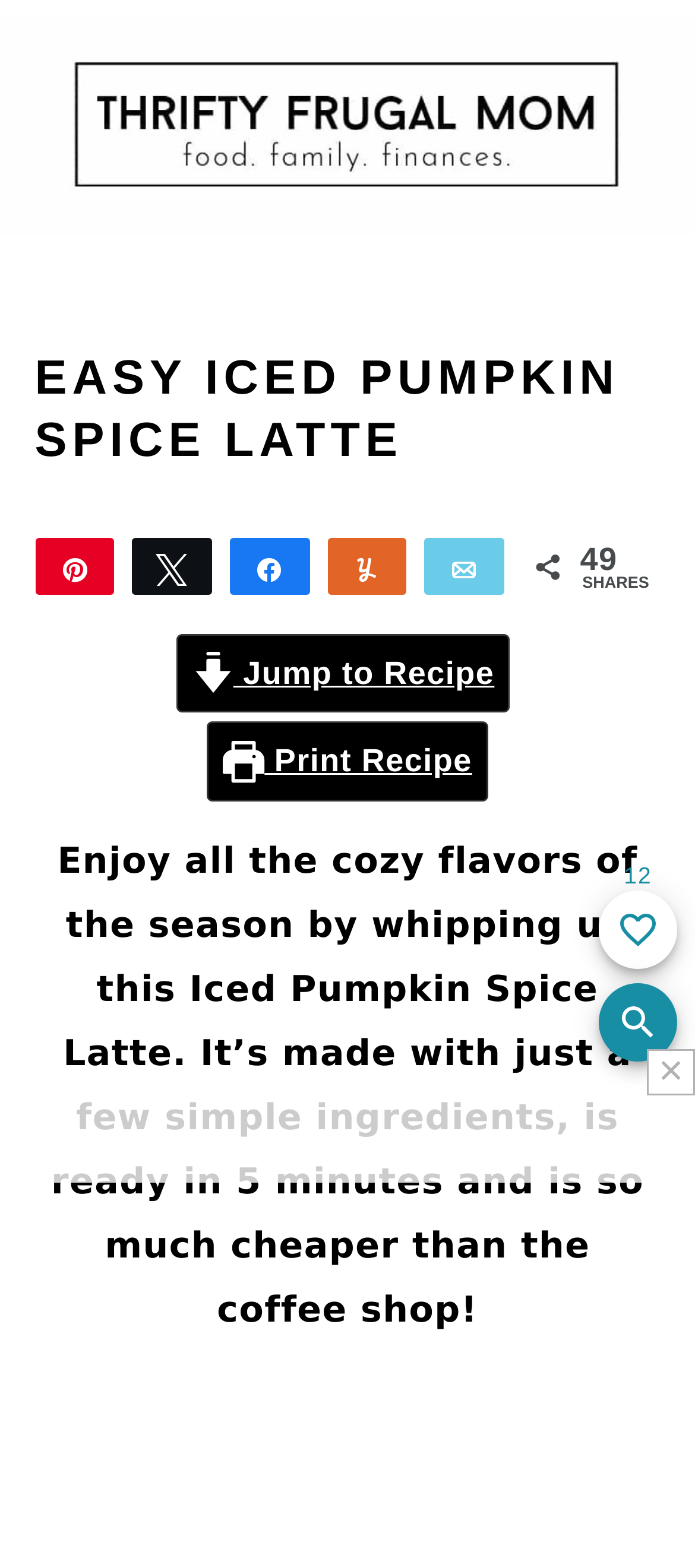Could you specify the bounding box coordinates for the clickable section to complete the following instruction: "Click on the 'Jump to Recipe' link"?

[0.253, 0.404, 0.734, 0.455]